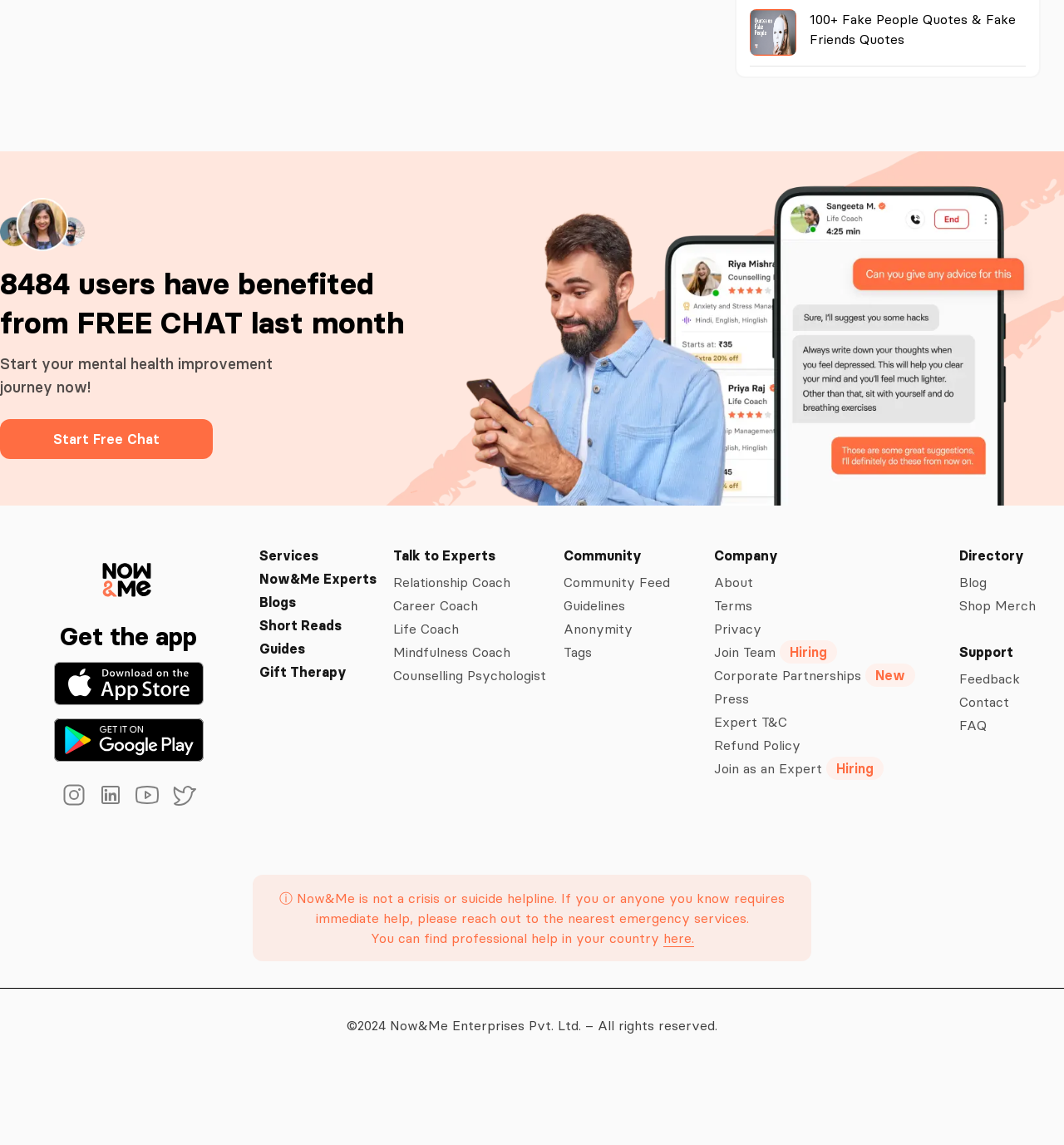Please predict the bounding box coordinates of the element's region where a click is necessary to complete the following instruction: "View Services". The coordinates should be represented by four float numbers between 0 and 1, i.e., [left, top, right, bottom].

[0.244, 0.477, 0.354, 0.494]